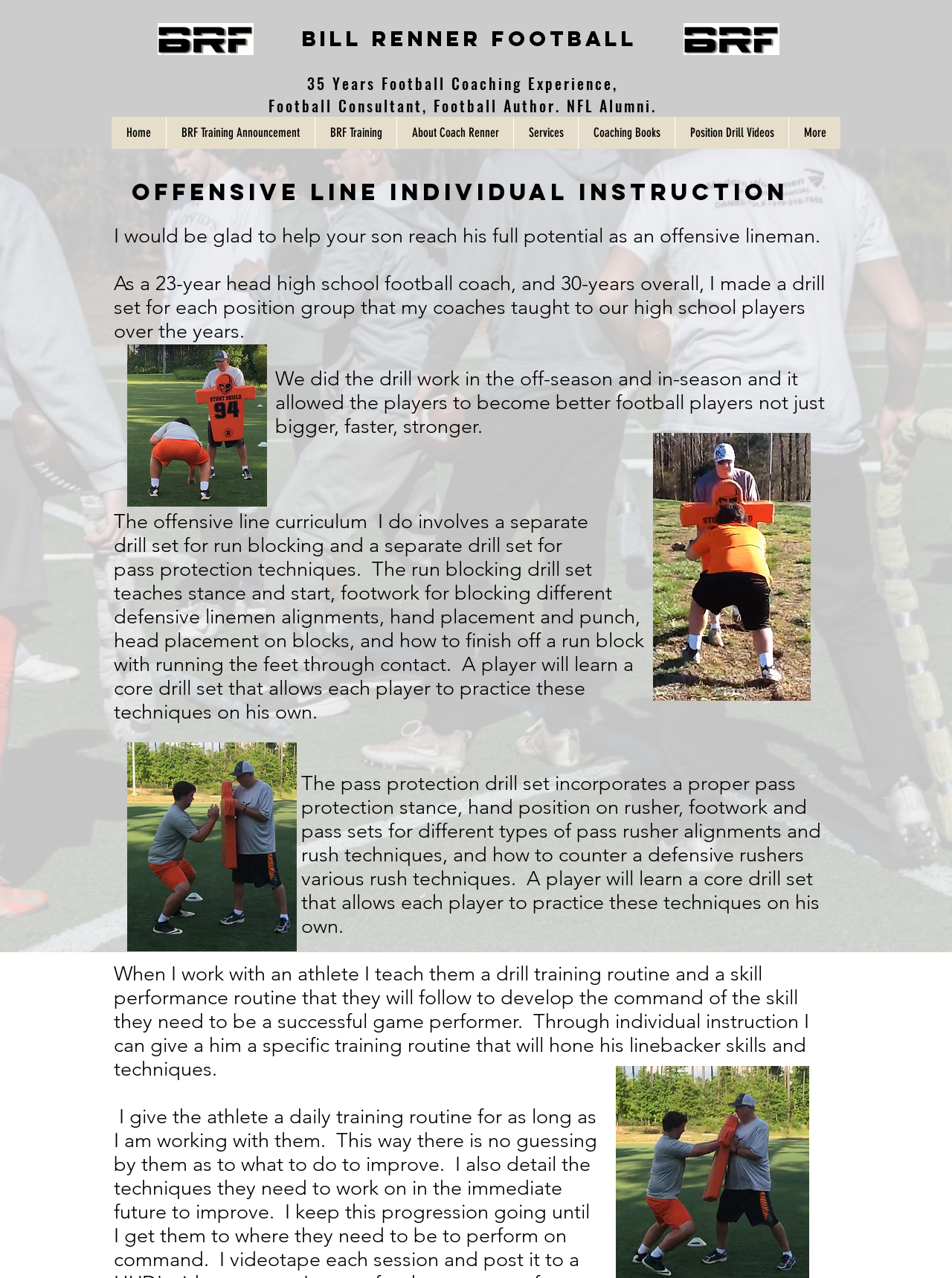Determine the bounding box coordinates for the element that should be clicked to follow this instruction: "Go to the Liturgy page". The coordinates should be given as four float numbers between 0 and 1, in the format [left, top, right, bottom].

None